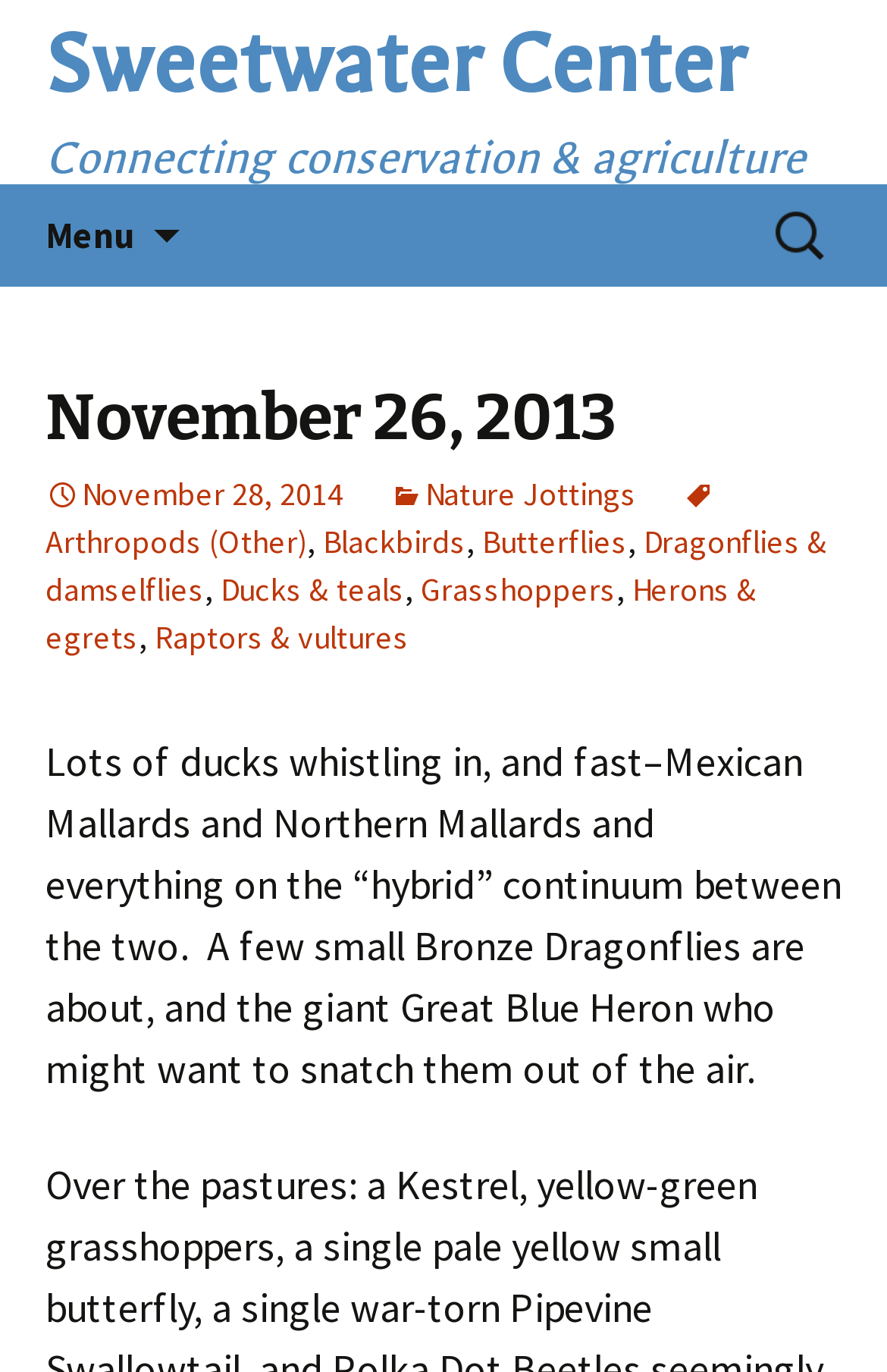Identify the bounding box coordinates for the element you need to click to achieve the following task: "Click the menu button". The coordinates must be four float values ranging from 0 to 1, formatted as [left, top, right, bottom].

[0.0, 0.134, 0.203, 0.209]